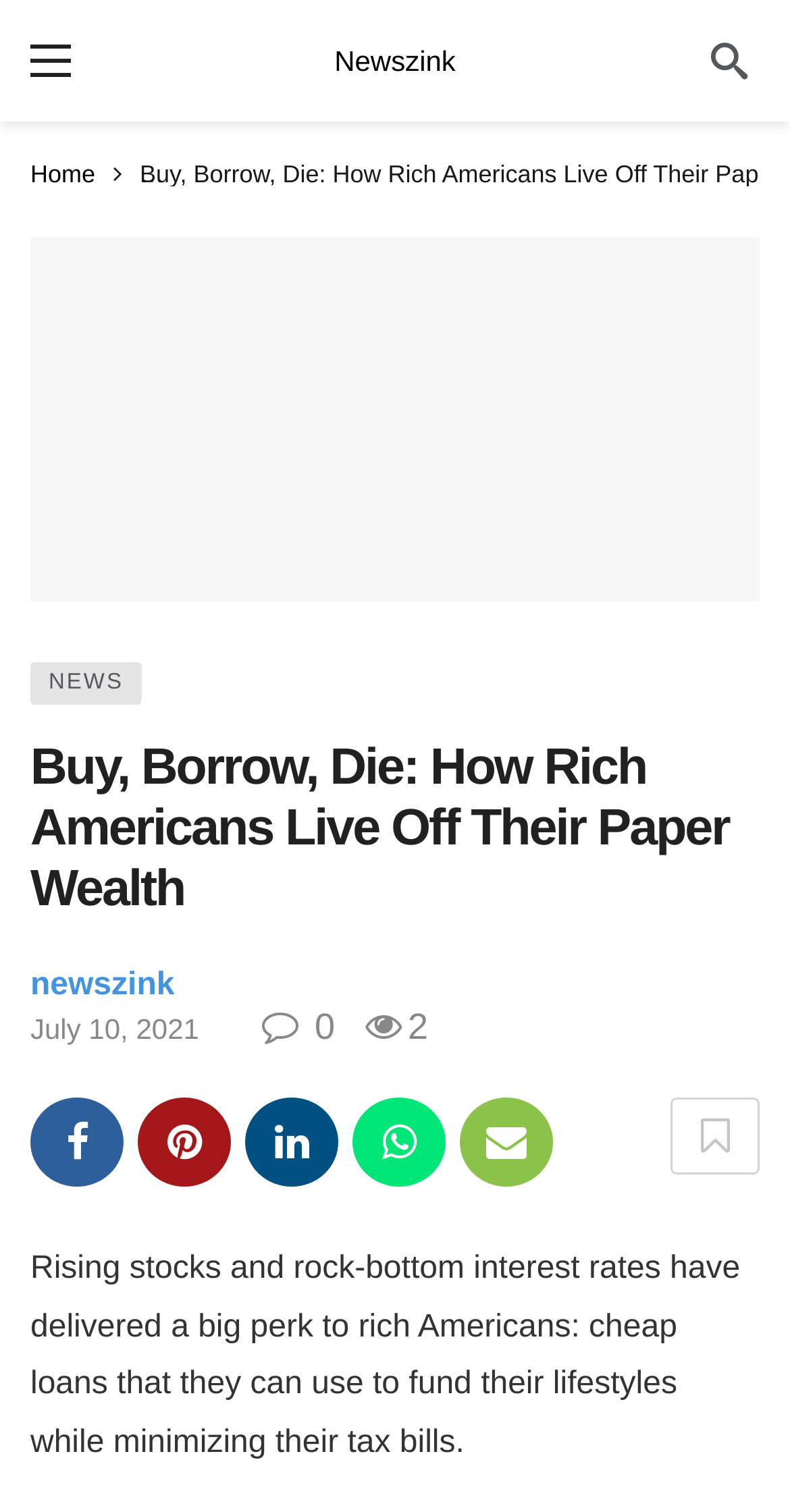Specify the bounding box coordinates of the area that needs to be clicked to achieve the following instruction: "read news".

[0.038, 0.438, 0.179, 0.466]